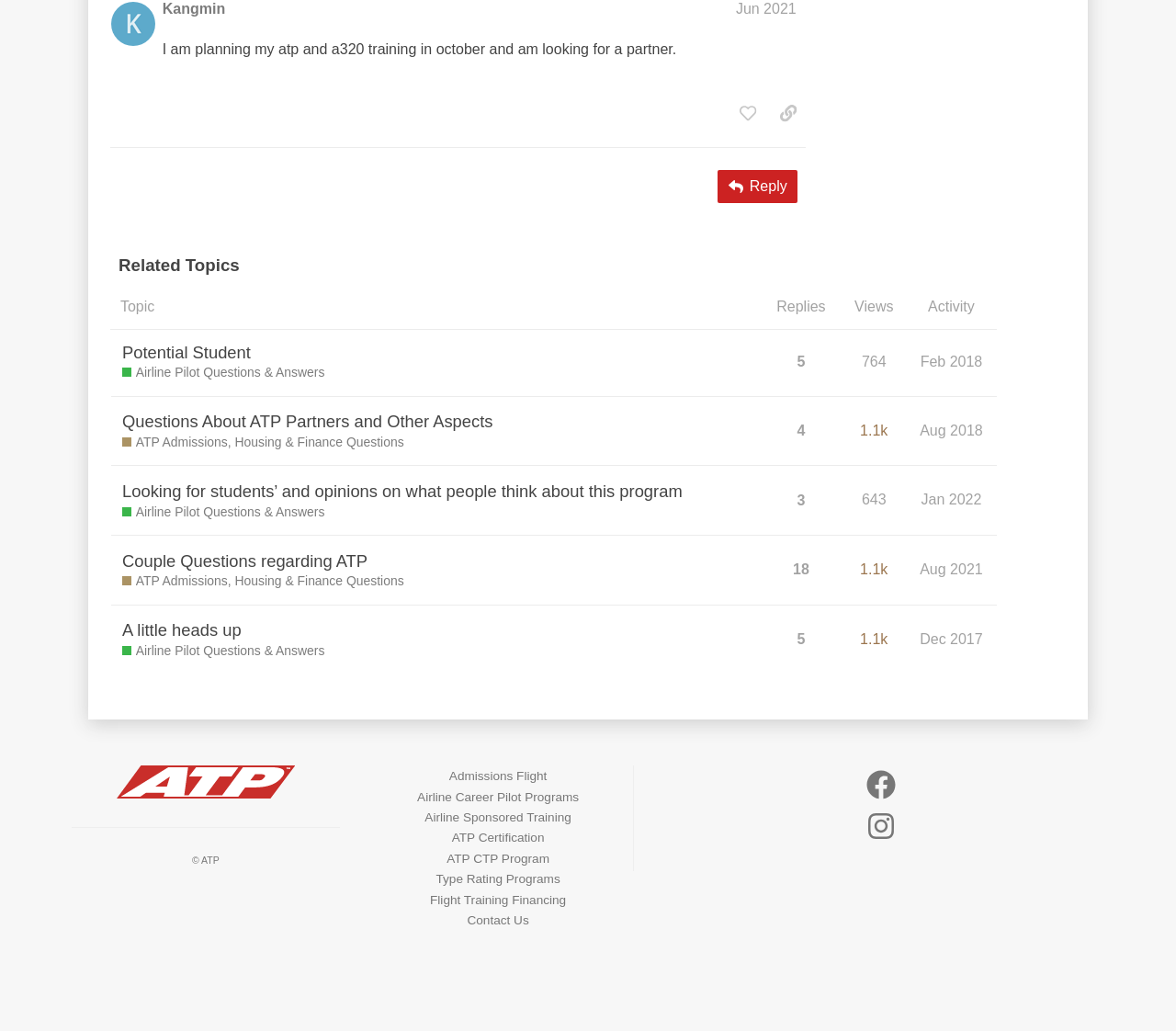Using the description "Reply", predict the bounding box of the relevant HTML element.

[0.61, 0.165, 0.678, 0.197]